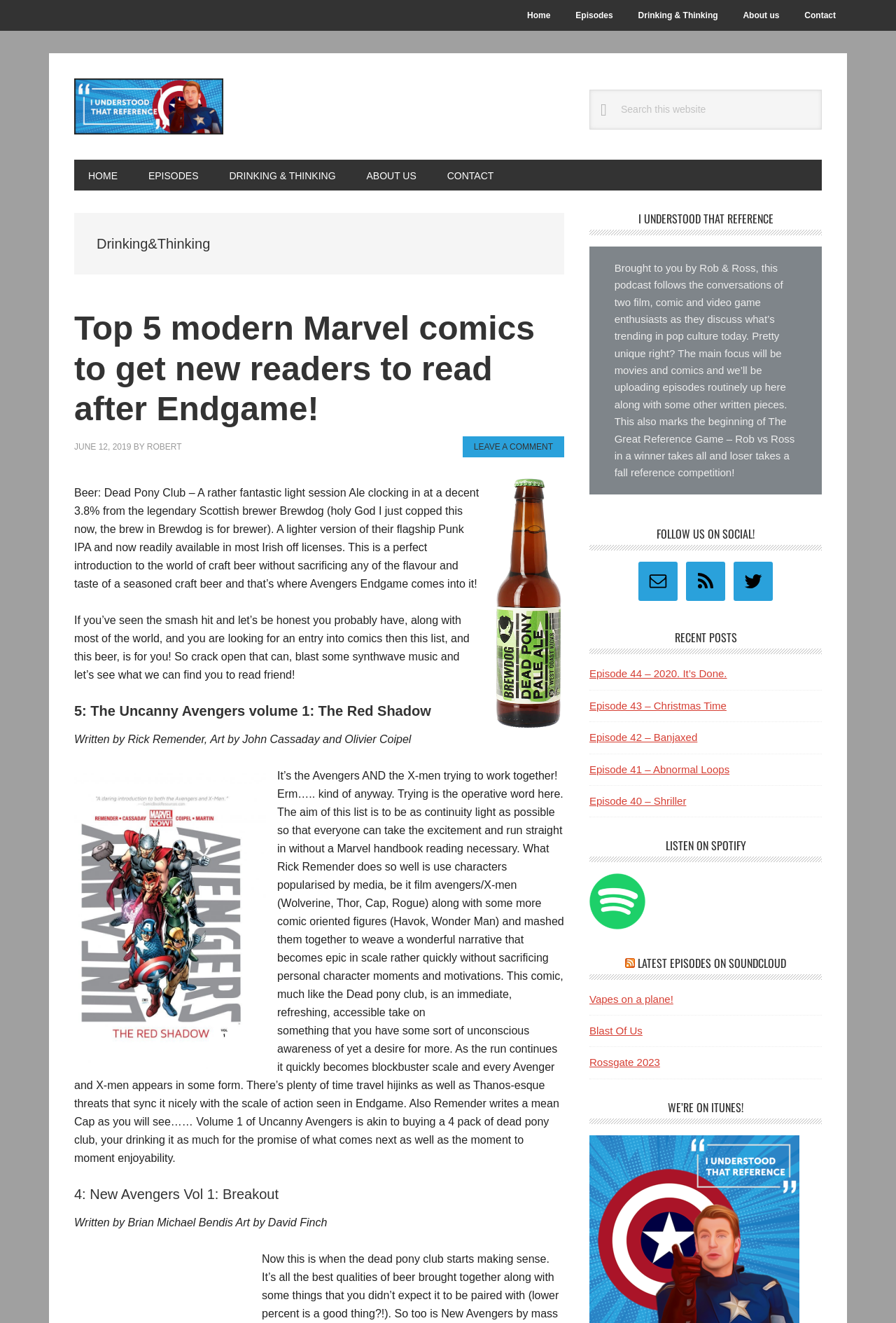Locate the bounding box coordinates of the UI element described by: "Episode 43 – Christmas Time". The bounding box coordinates should consist of four float numbers between 0 and 1, i.e., [left, top, right, bottom].

[0.658, 0.529, 0.811, 0.538]